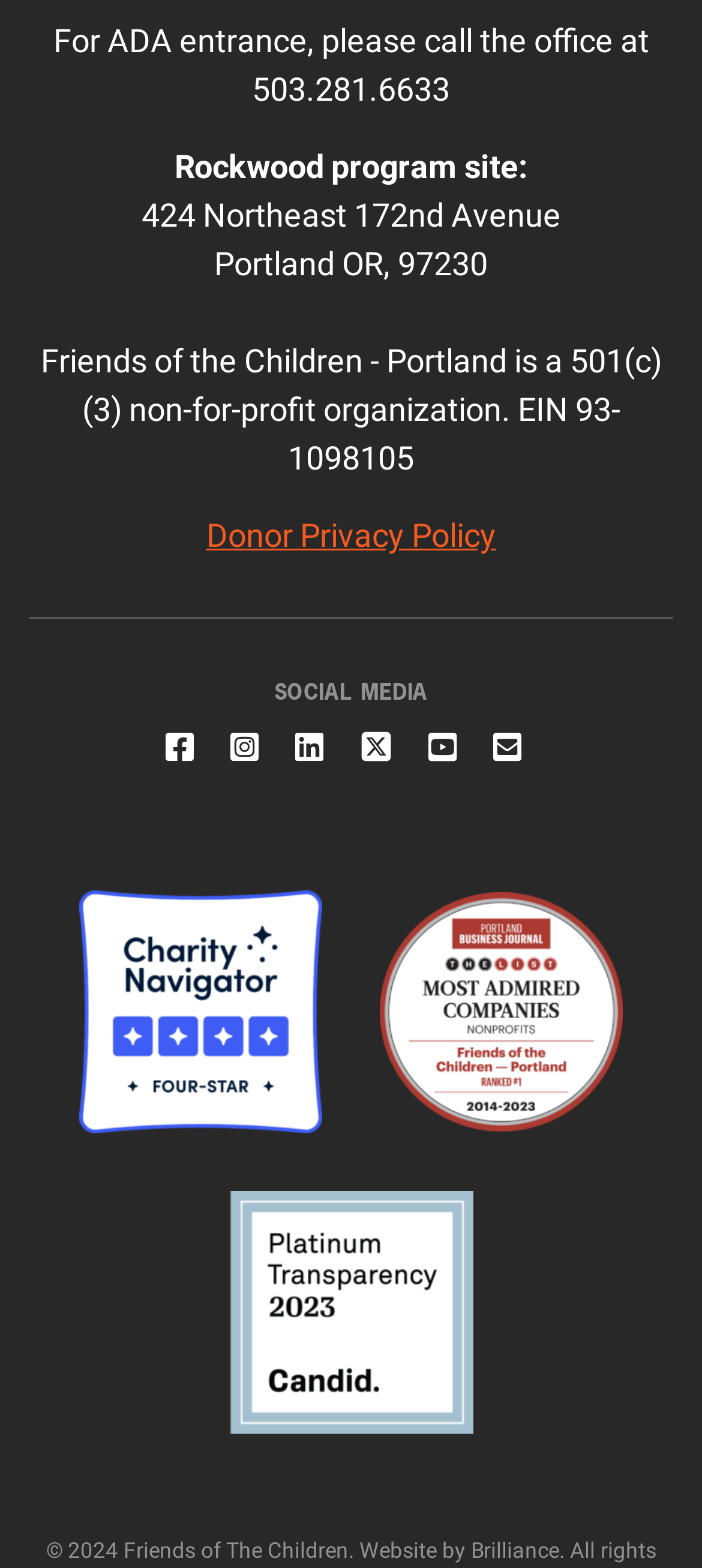Please provide the bounding box coordinates in the format (top-left x, top-left y, bottom-right x, bottom-right y). Remember, all values are floating point numbers between 0 and 1. What is the bounding box coordinate of the region described as: aria-label="Connect with us on LinkedIn"

[0.421, 0.465, 0.462, 0.489]